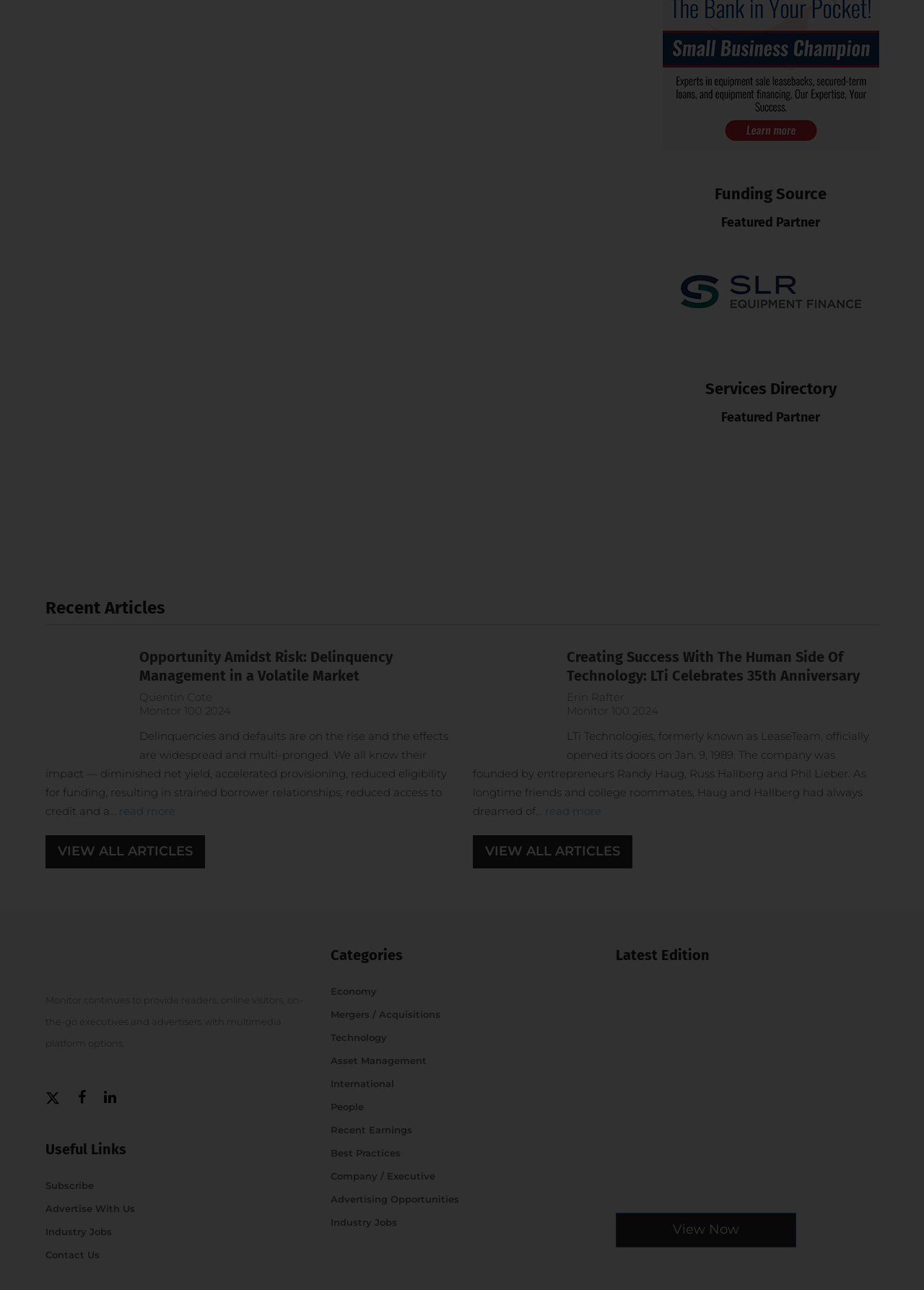Determine the bounding box coordinates of the clickable region to follow the instruction: "Subscribe".

[0.049, 0.912, 0.334, 0.927]